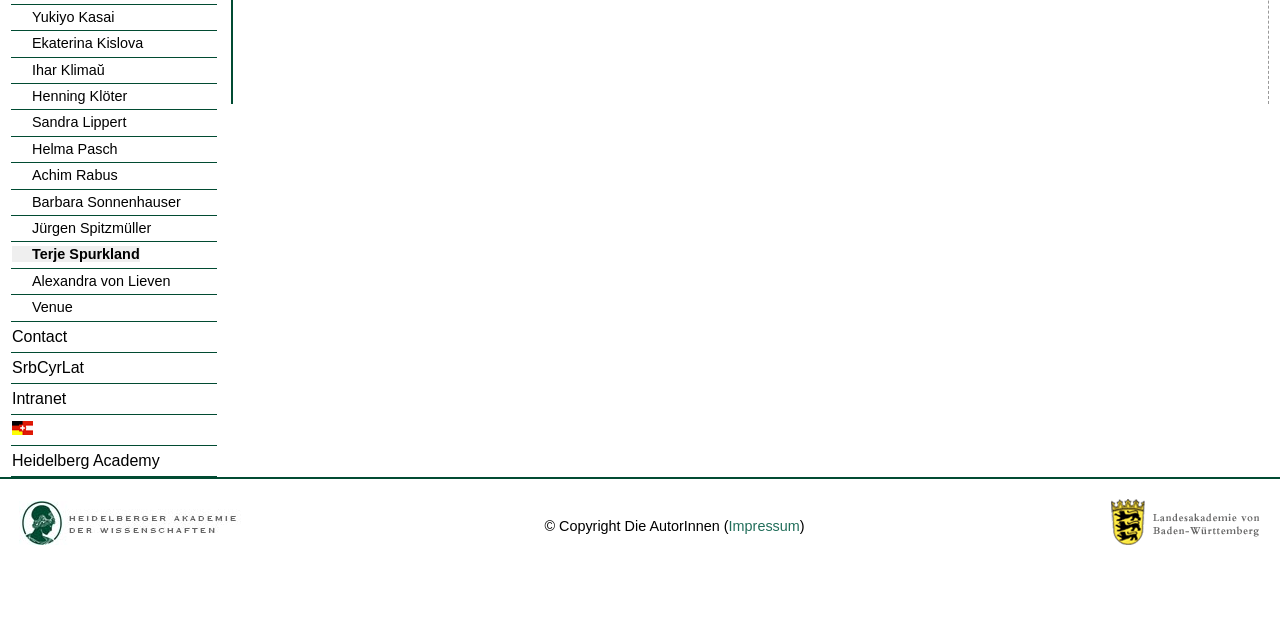Locate the bounding box of the UI element with the following description: "Terje Spurkland".

[0.009, 0.385, 0.109, 0.41]